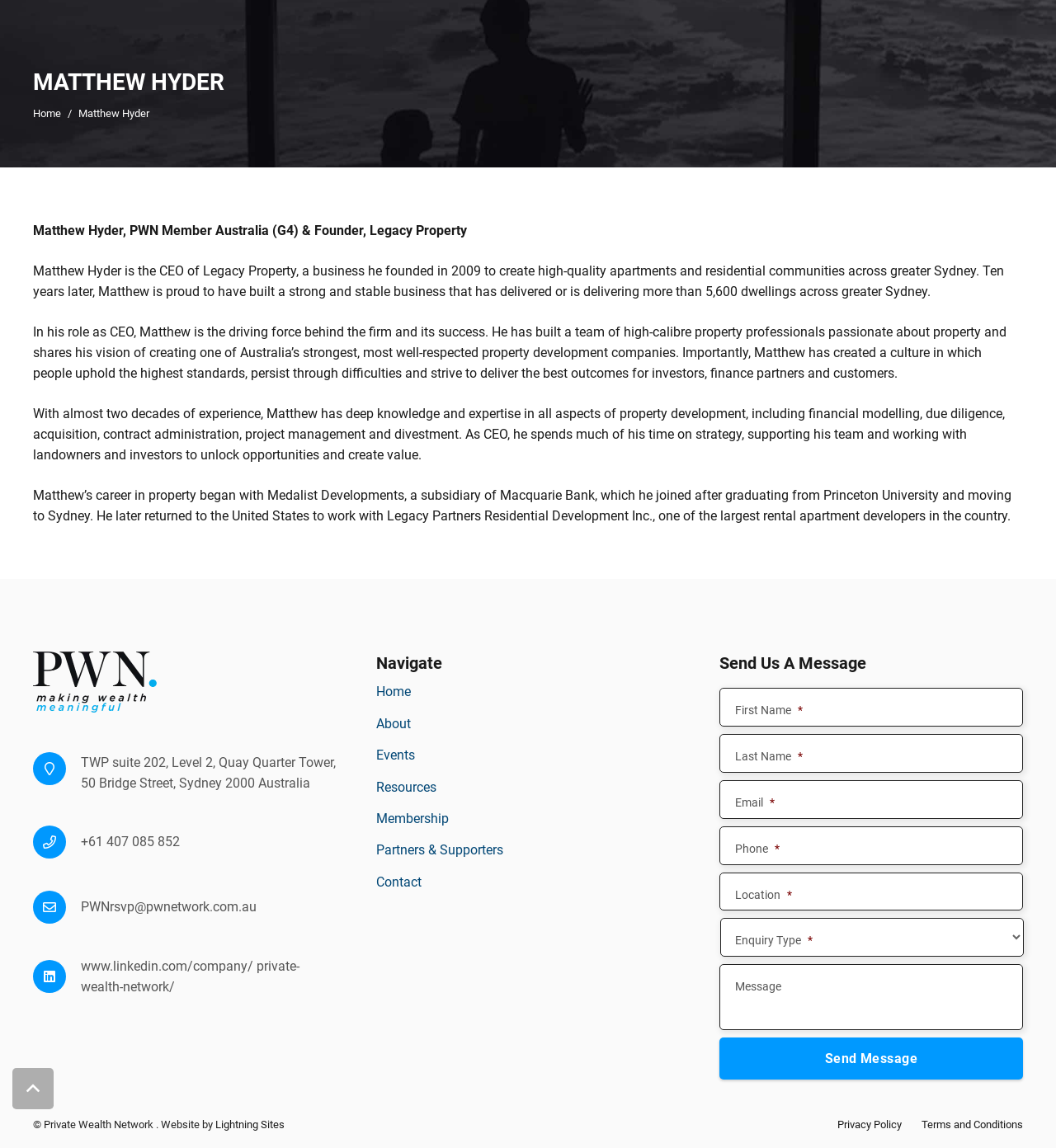Find the UI element described as: "Terms and Conditions" and predict its bounding box coordinates. Ensure the coordinates are four float numbers between 0 and 1, [left, top, right, bottom].

[0.873, 0.974, 0.969, 0.985]